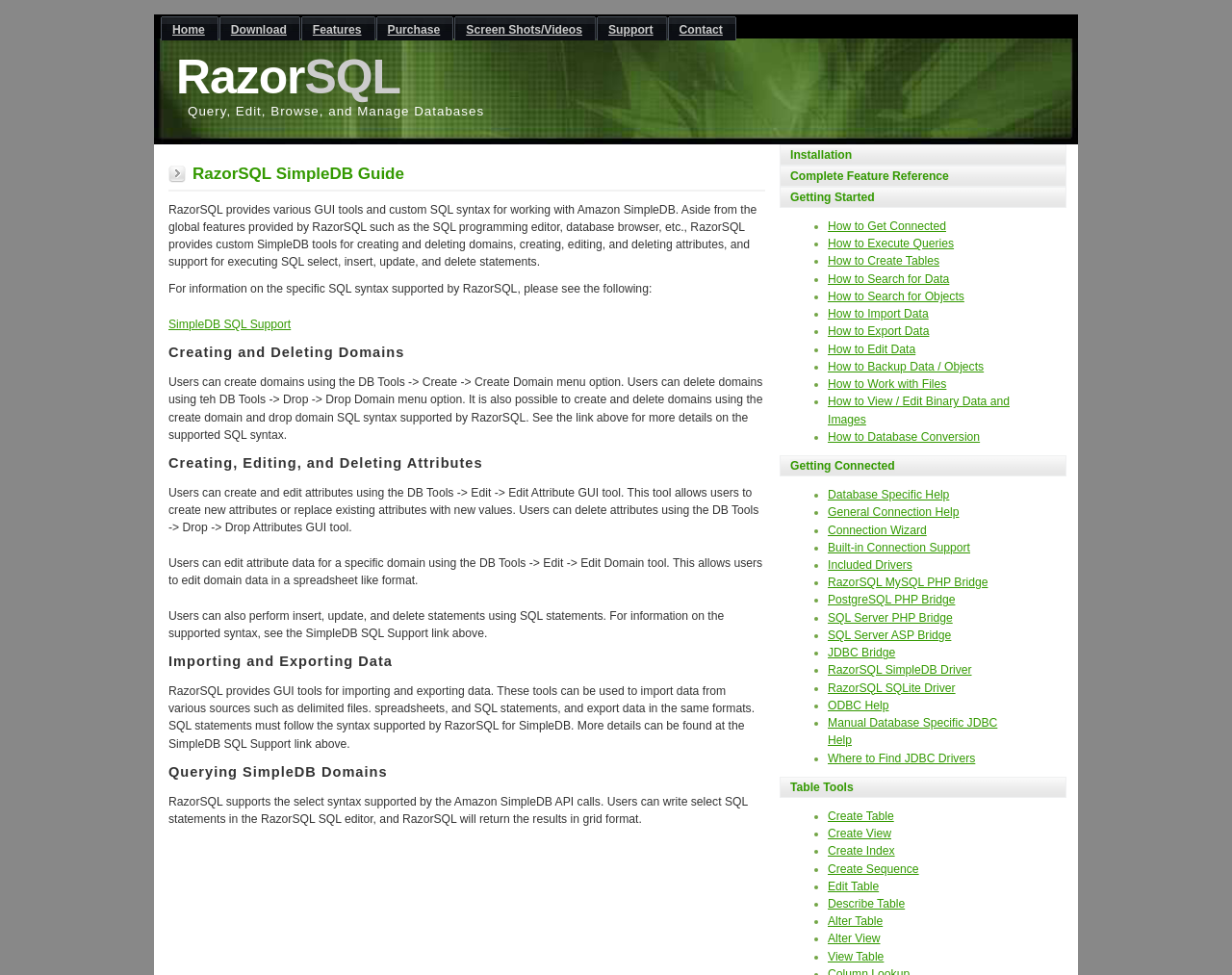Please analyze the image and provide a thorough answer to the question:
How can users edit attribute data?

Users can edit attribute data for a specific domain using the DB Tools -> Edit -> Edit Domain tool, which allows users to edit domain data in a spreadsheet-like format.